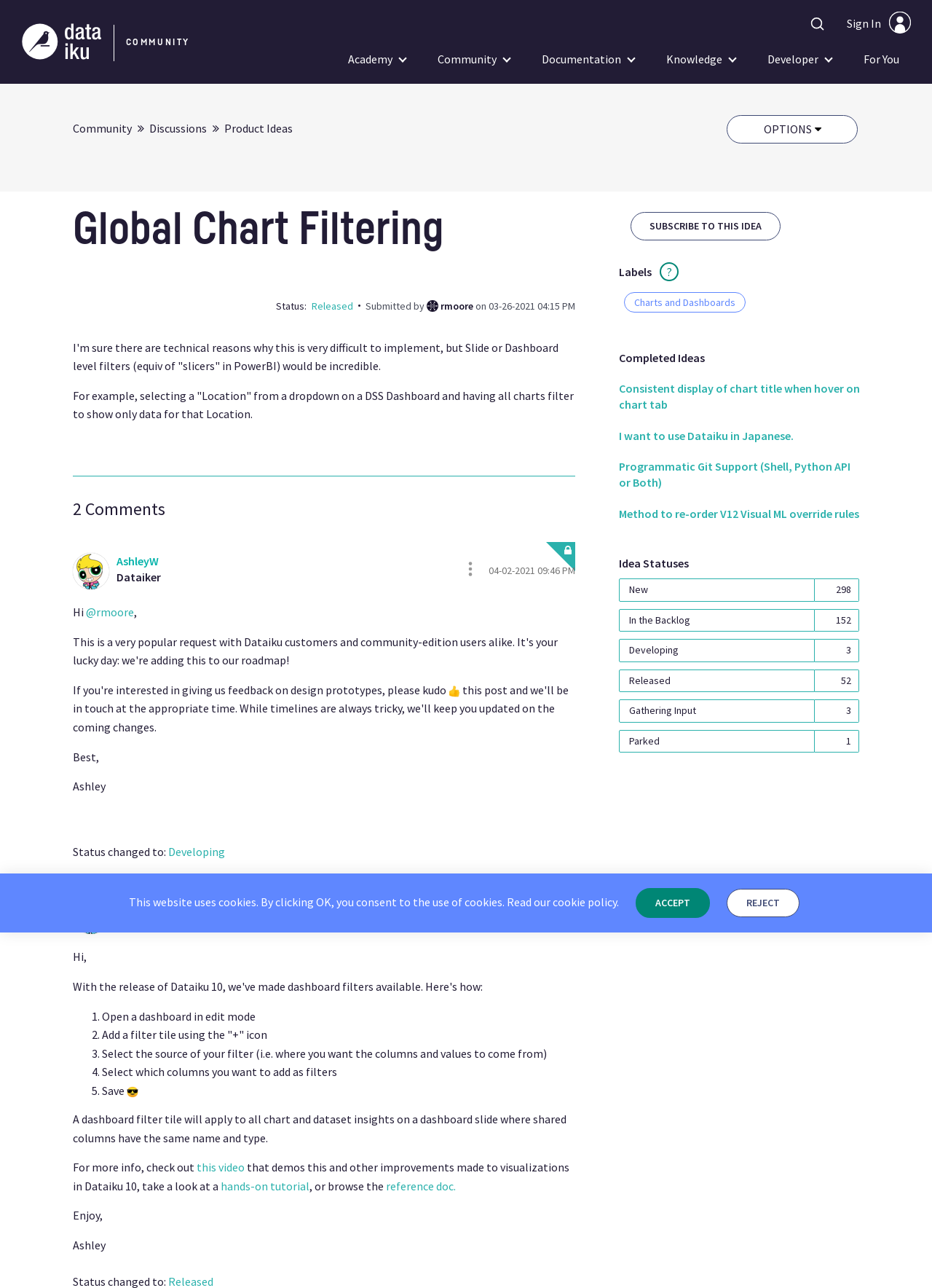Determine the bounding box coordinates of the clickable element necessary to fulfill the instruction: "View Profile of AshleyW". Provide the coordinates as four float numbers within the 0 to 1 range, i.e., [left, top, right, bottom].

[0.125, 0.43, 0.173, 0.441]